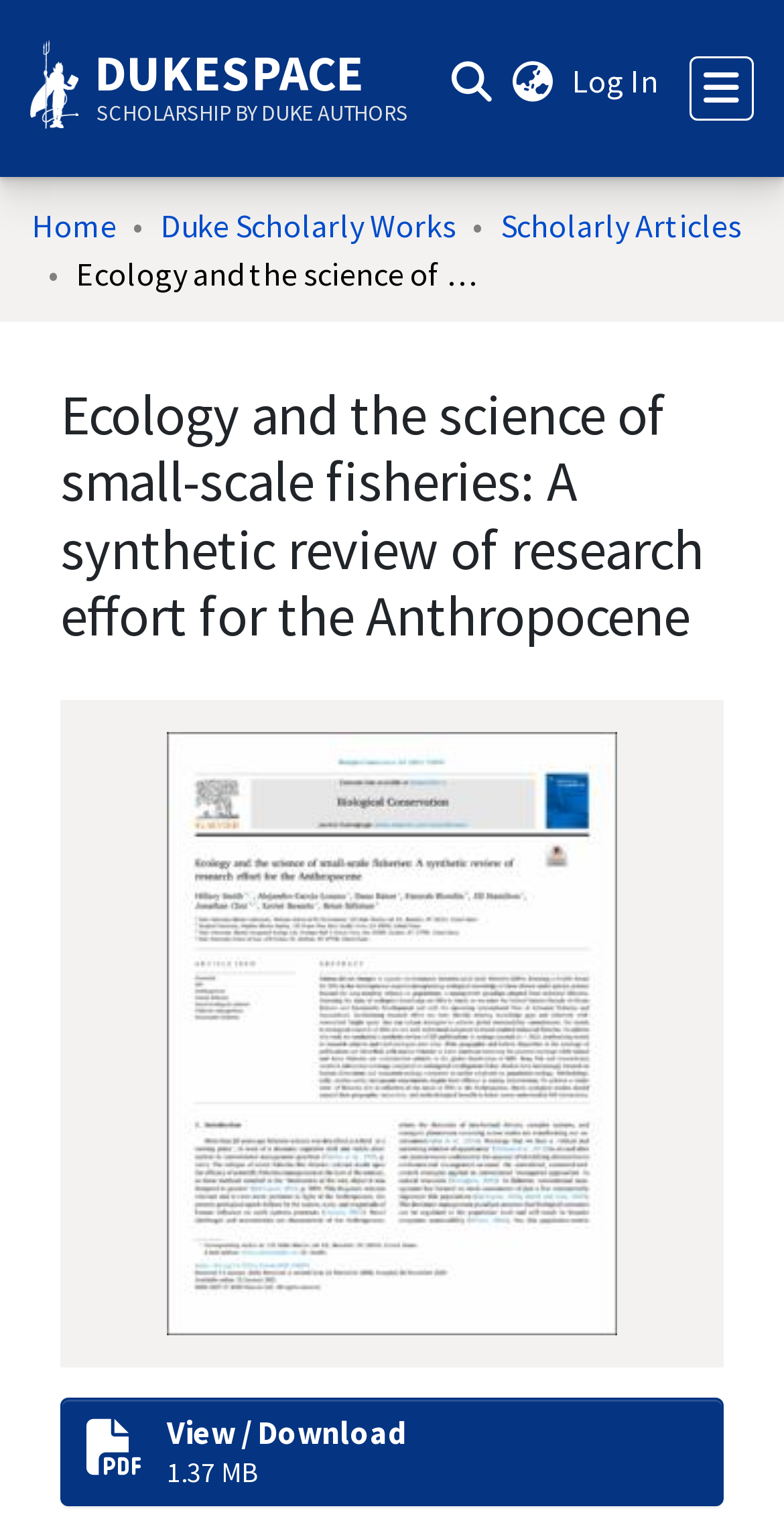Identify the bounding box coordinates of the section to be clicked to complete the task described by the following instruction: "Search for a keyword". The coordinates should be four float numbers between 0 and 1, formatted as [left, top, right, bottom].

[0.556, 0.026, 0.633, 0.076]